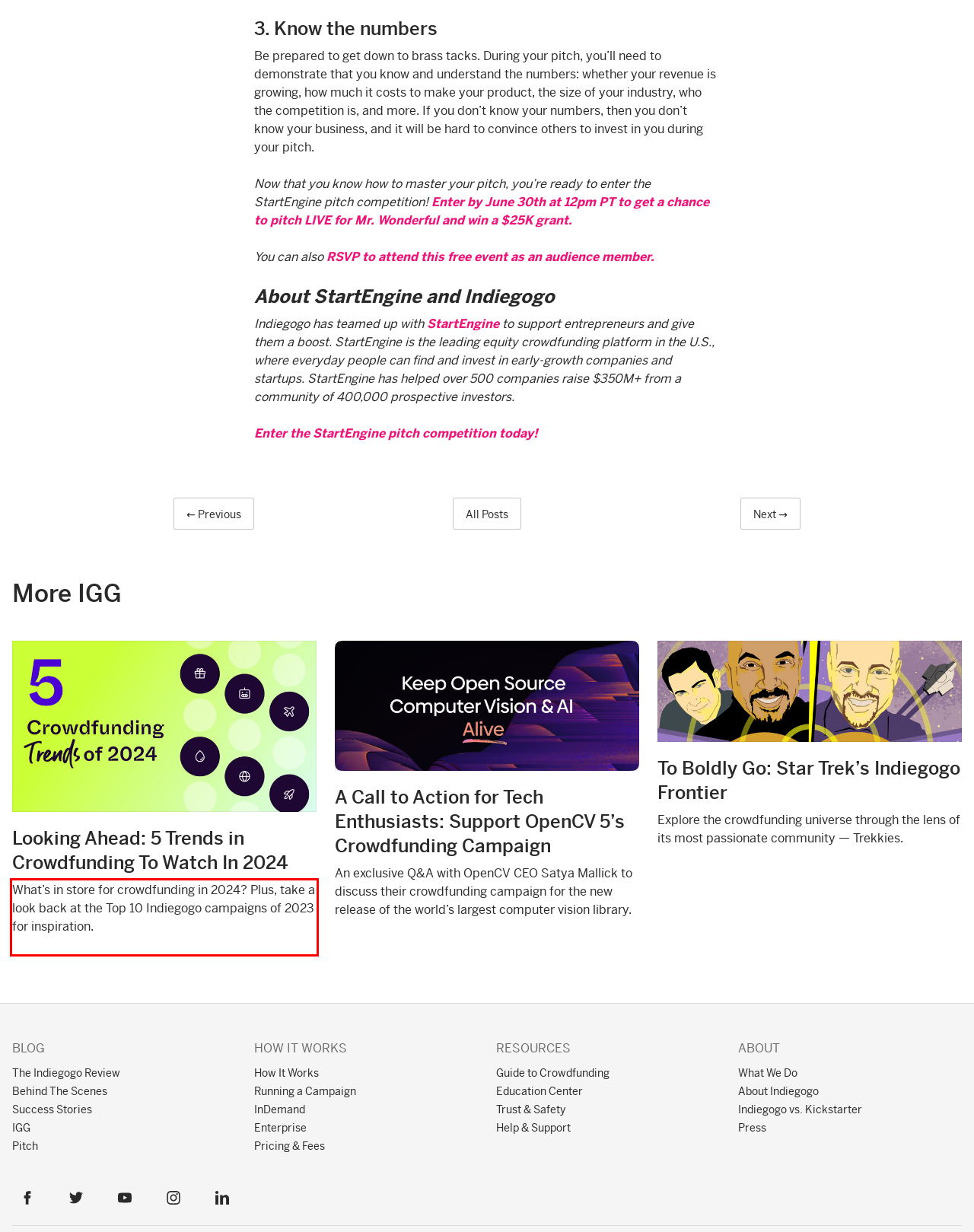You have a webpage screenshot with a red rectangle surrounding a UI element. Extract the text content from within this red bounding box.

What’s in store for crowdfunding in 2024? Plus, take a look back at the Top 10 Indiegogo campaigns of 2023 for inspiration.